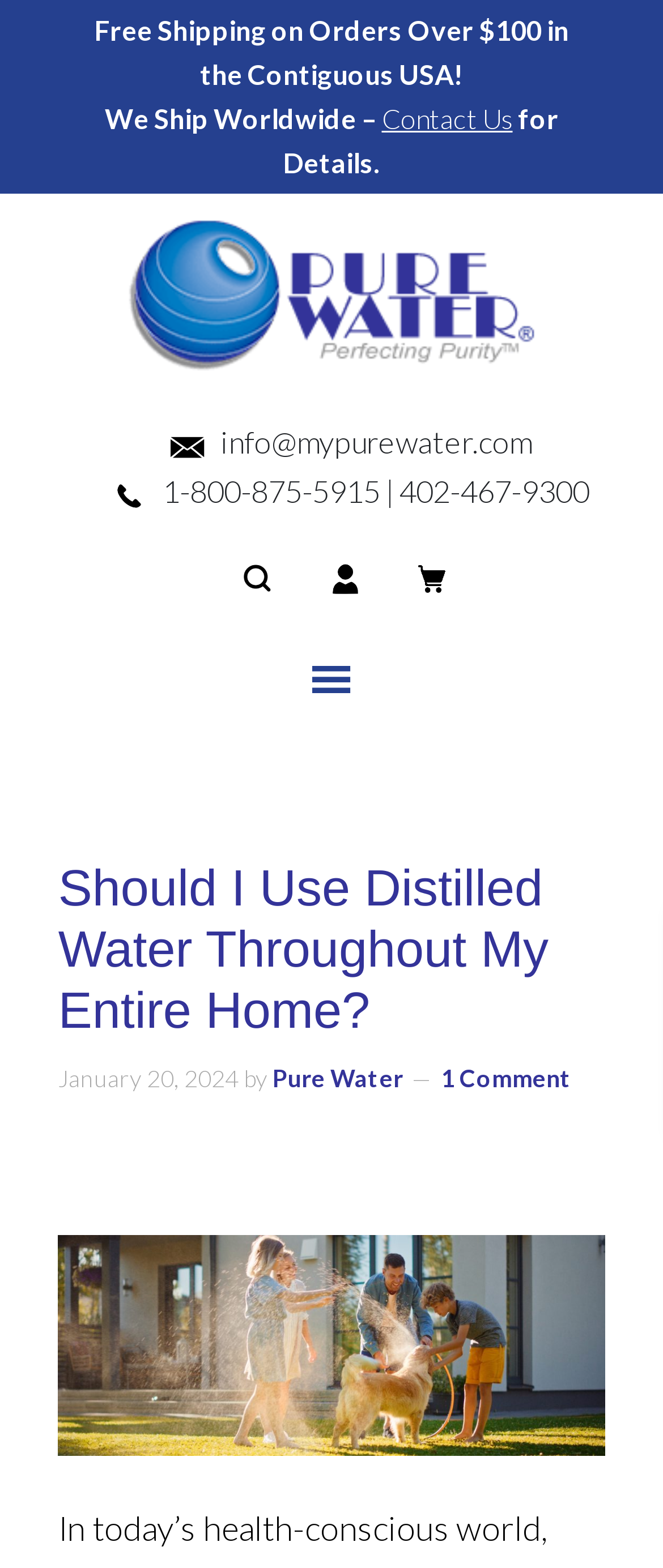Extract the main title from the webpage and generate its text.

Should I Use Distilled Water Throughout My Entire Home?